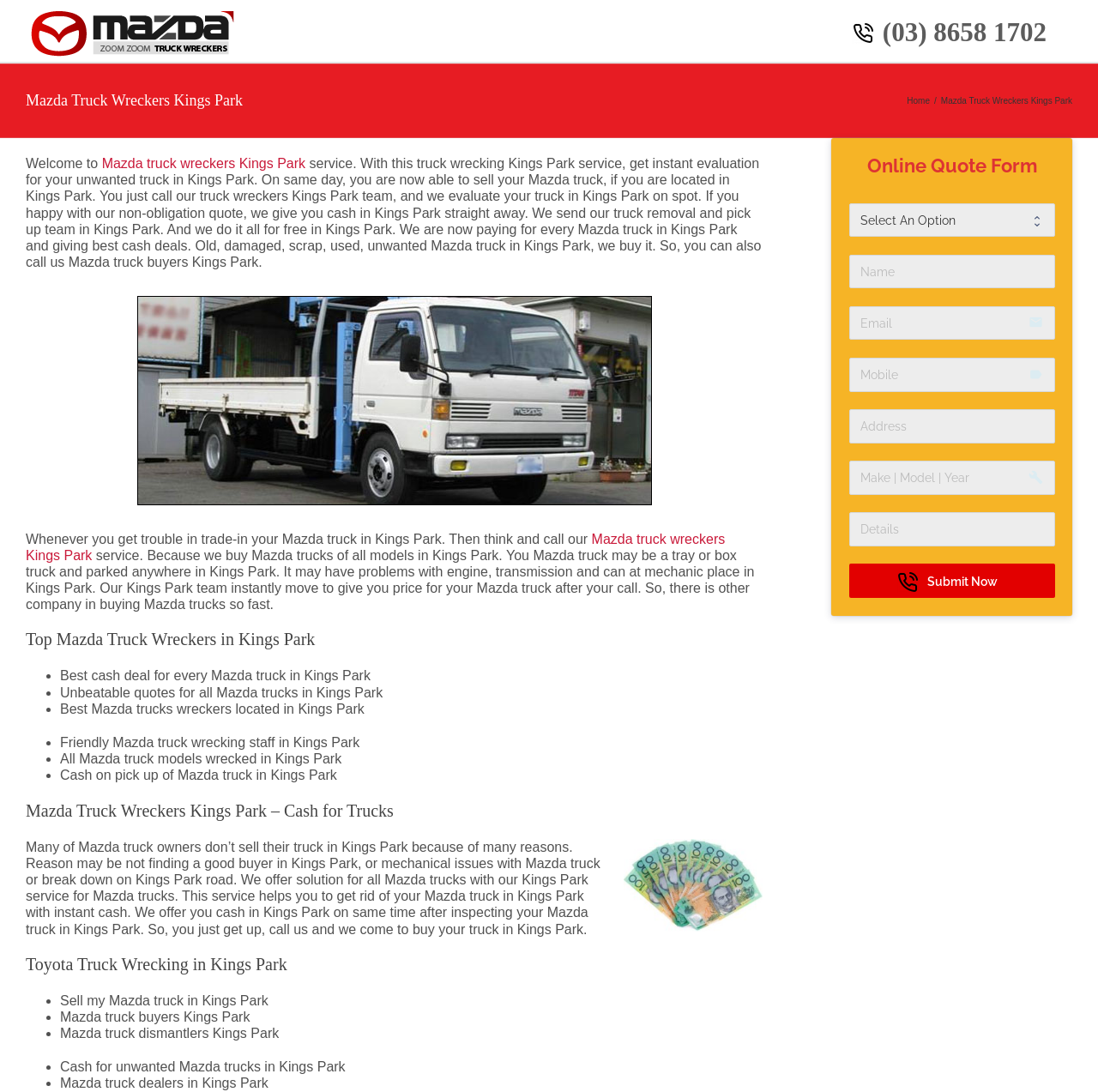What is the benefit of using this truck wrecking service?
Please answer the question with as much detail as possible using the screenshot.

The webpage mentions that the service provides 'instant evaluation for your unwanted truck in Kings Park' and 'cash in Kings Park straight away' if the customer is happy with the quote. This implies that one of the benefits of using this service is getting instant cash for the unwanted truck.